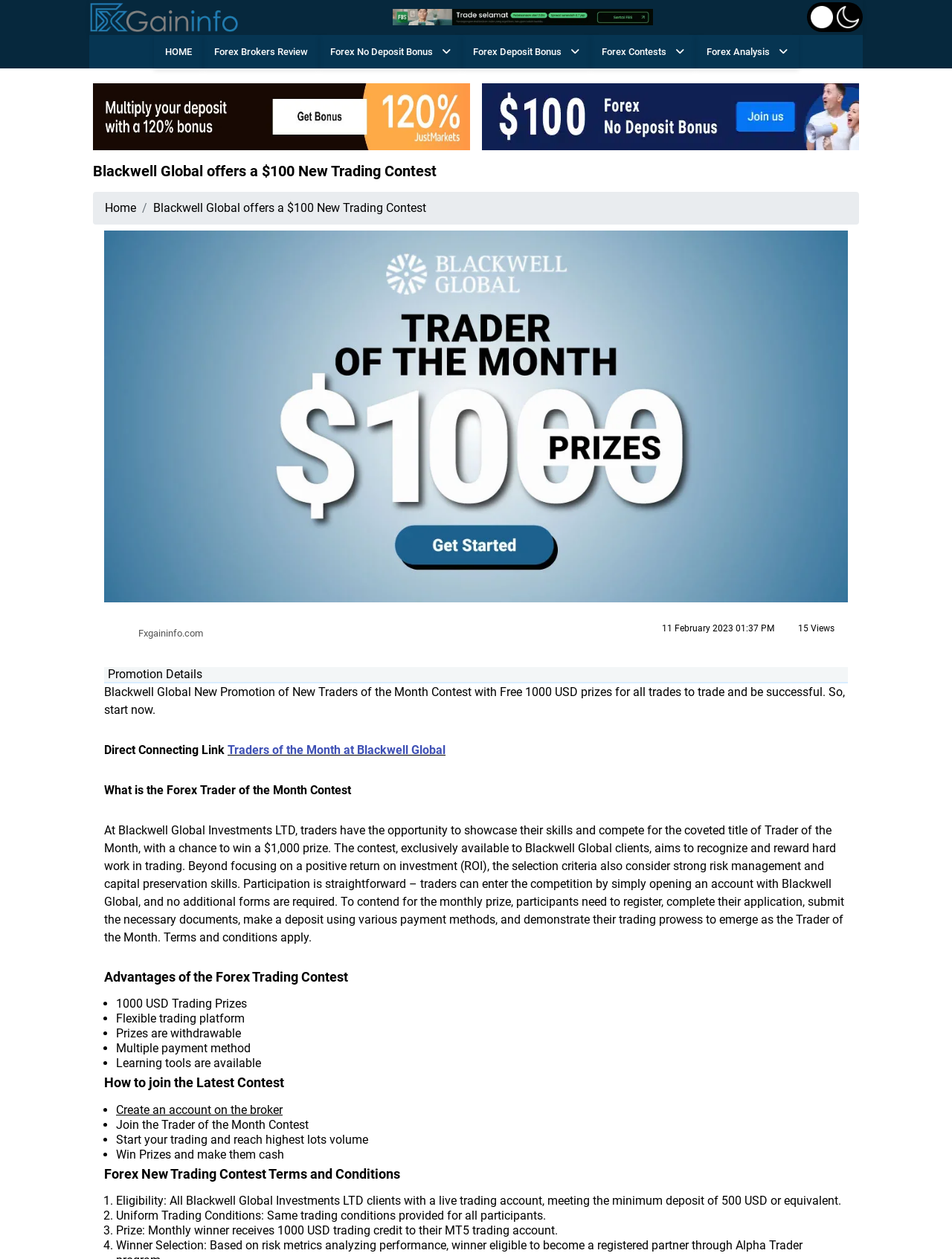Please find and provide the title of the webpage.

Blackwell Global offers a $100 New Trading Contest